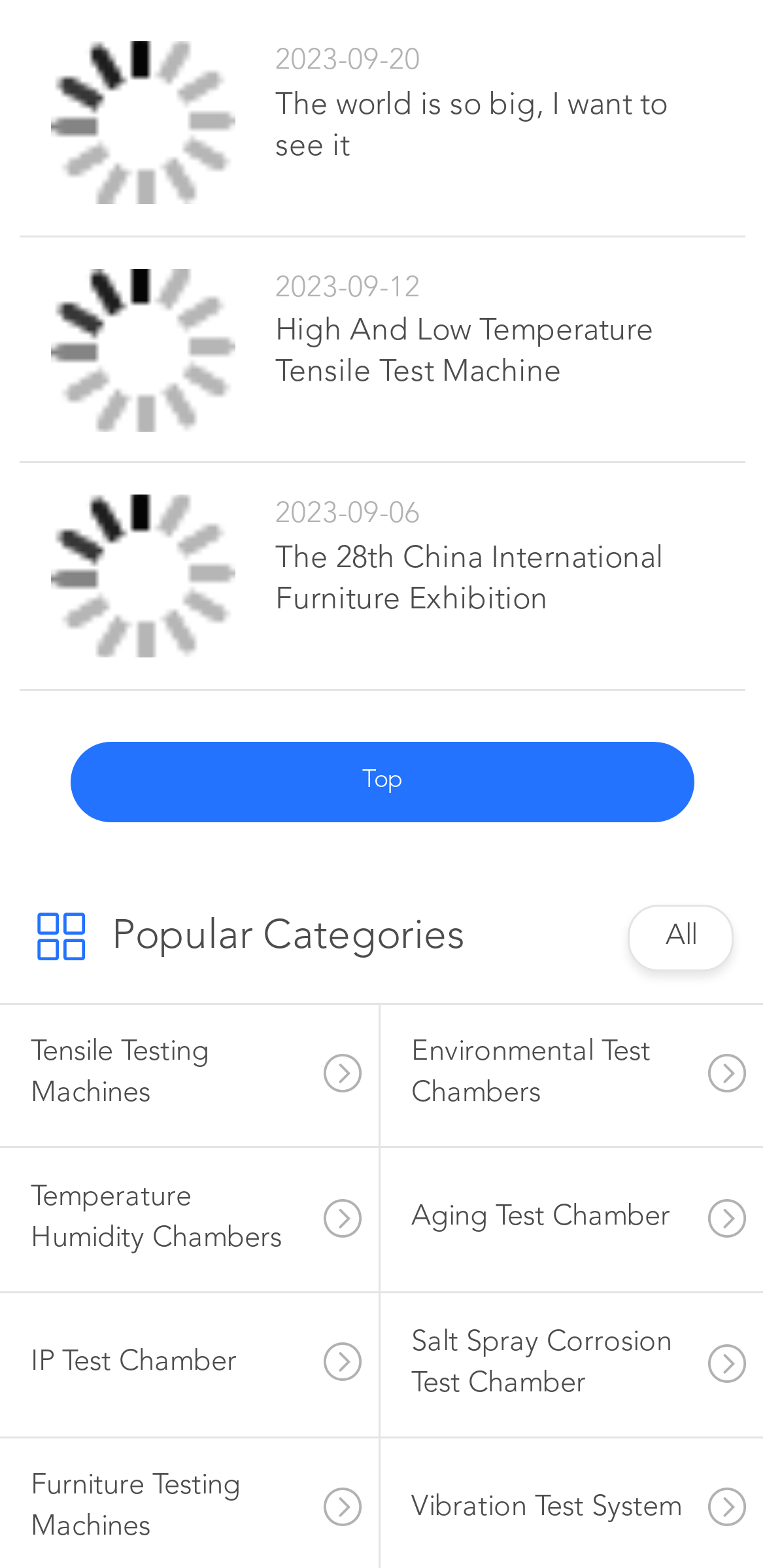Identify the bounding box coordinates of the section that should be clicked to achieve the task described: "View the details of The 28th China International Furniture Exhibition".

[0.067, 0.315, 0.307, 0.419]